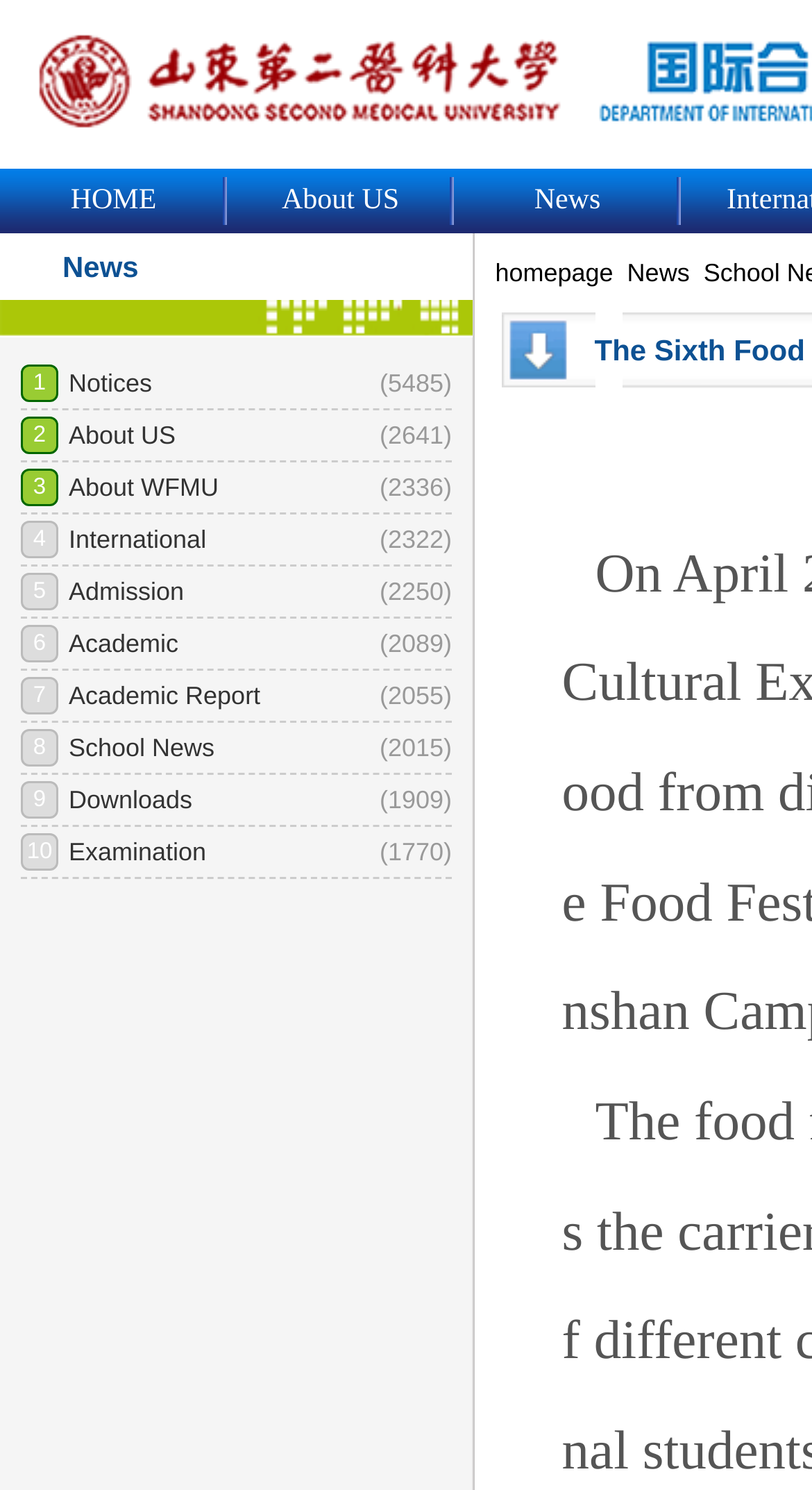Provide a short answer using a single word or phrase for the following question: 
What is the name of the festival?

The Sixth Food Festival